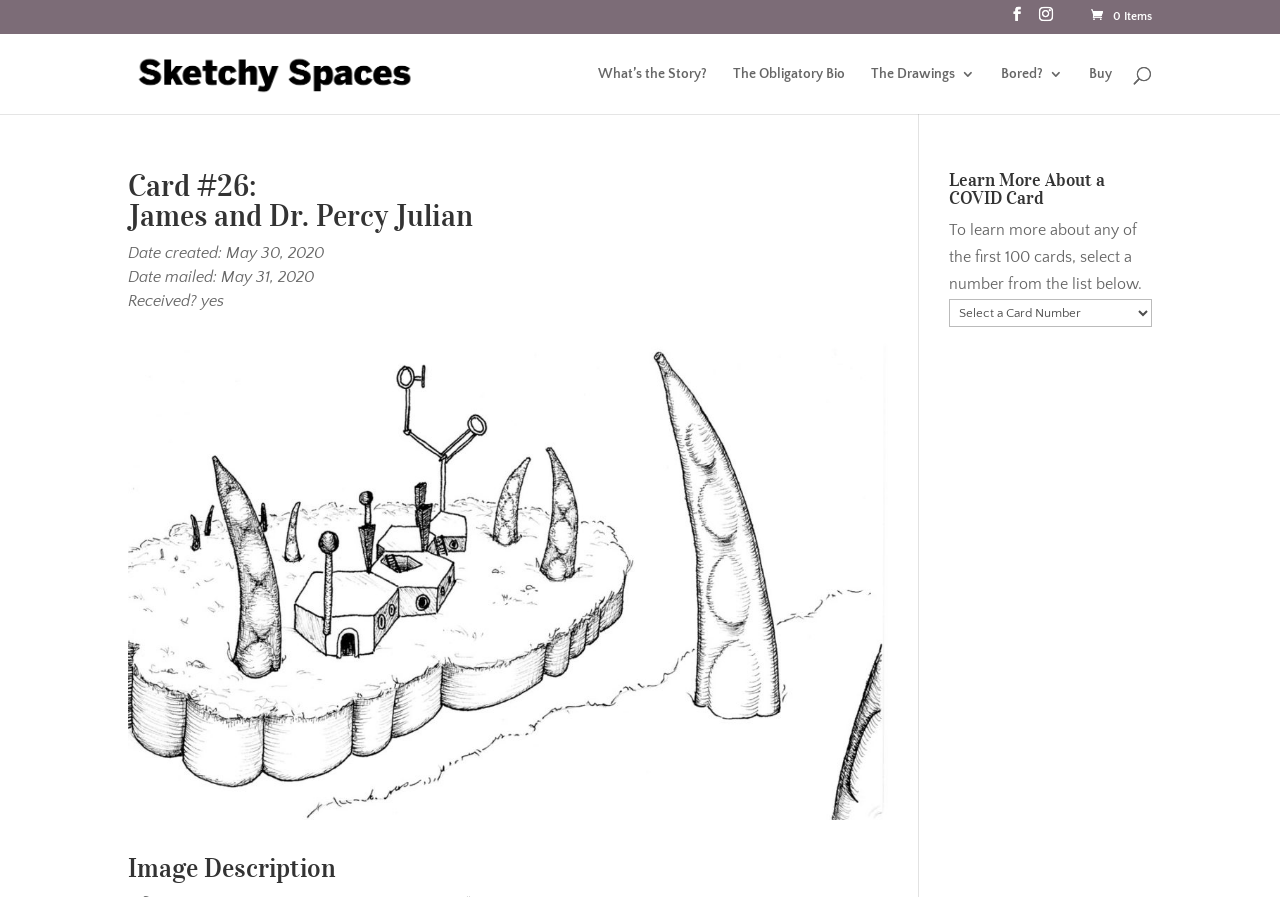Give a concise answer using only one word or phrase for this question:
What is the status of the card?

Received